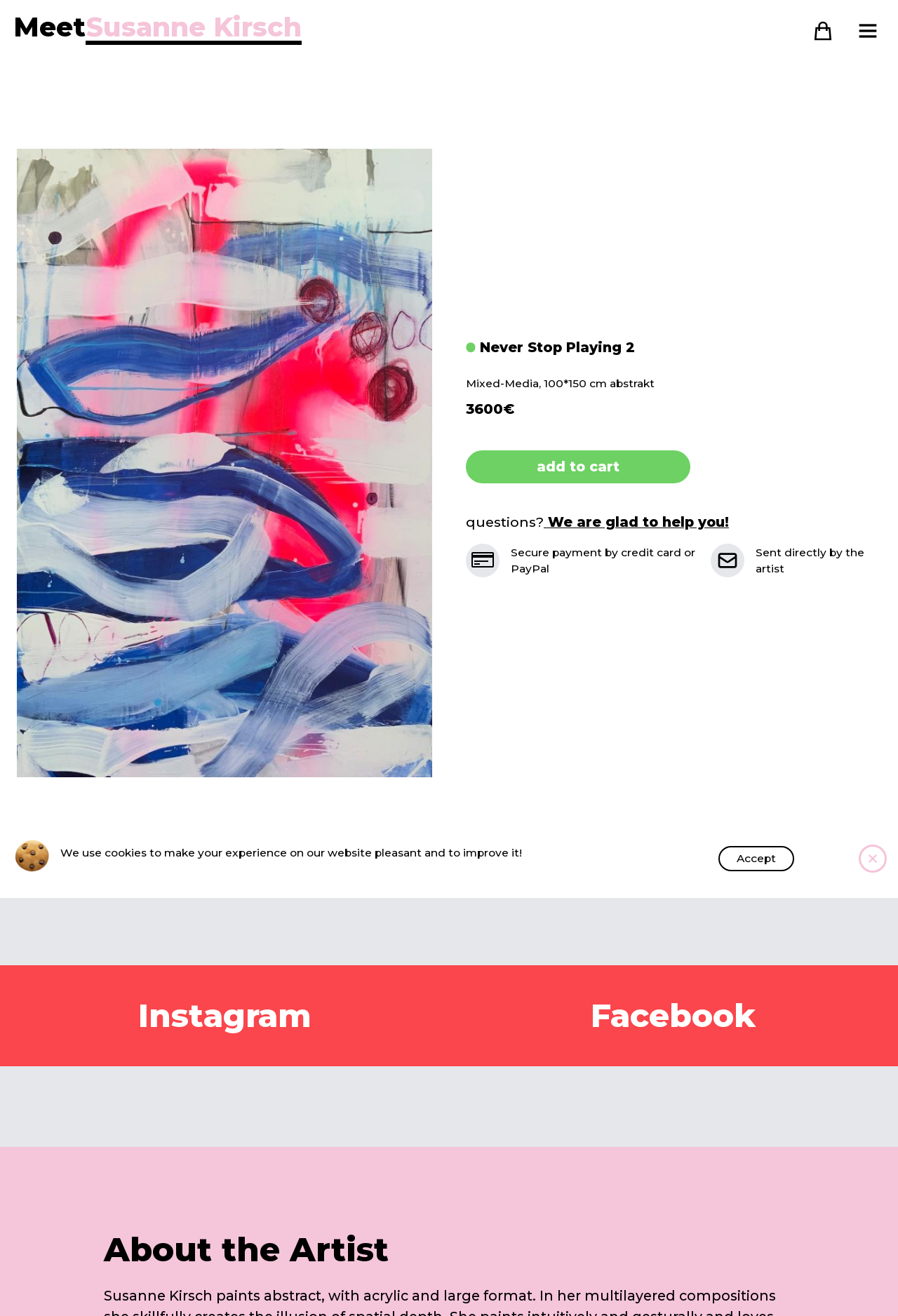What is the type of payment accepted?
Can you provide an in-depth and detailed response to the question?

I found the information about the payment options by looking at the static text elements on the webpage. Specifically, I found the text 'Secure payment by credit card or PayPal' which indicates that the website accepts credit card or PayPal as payment options.